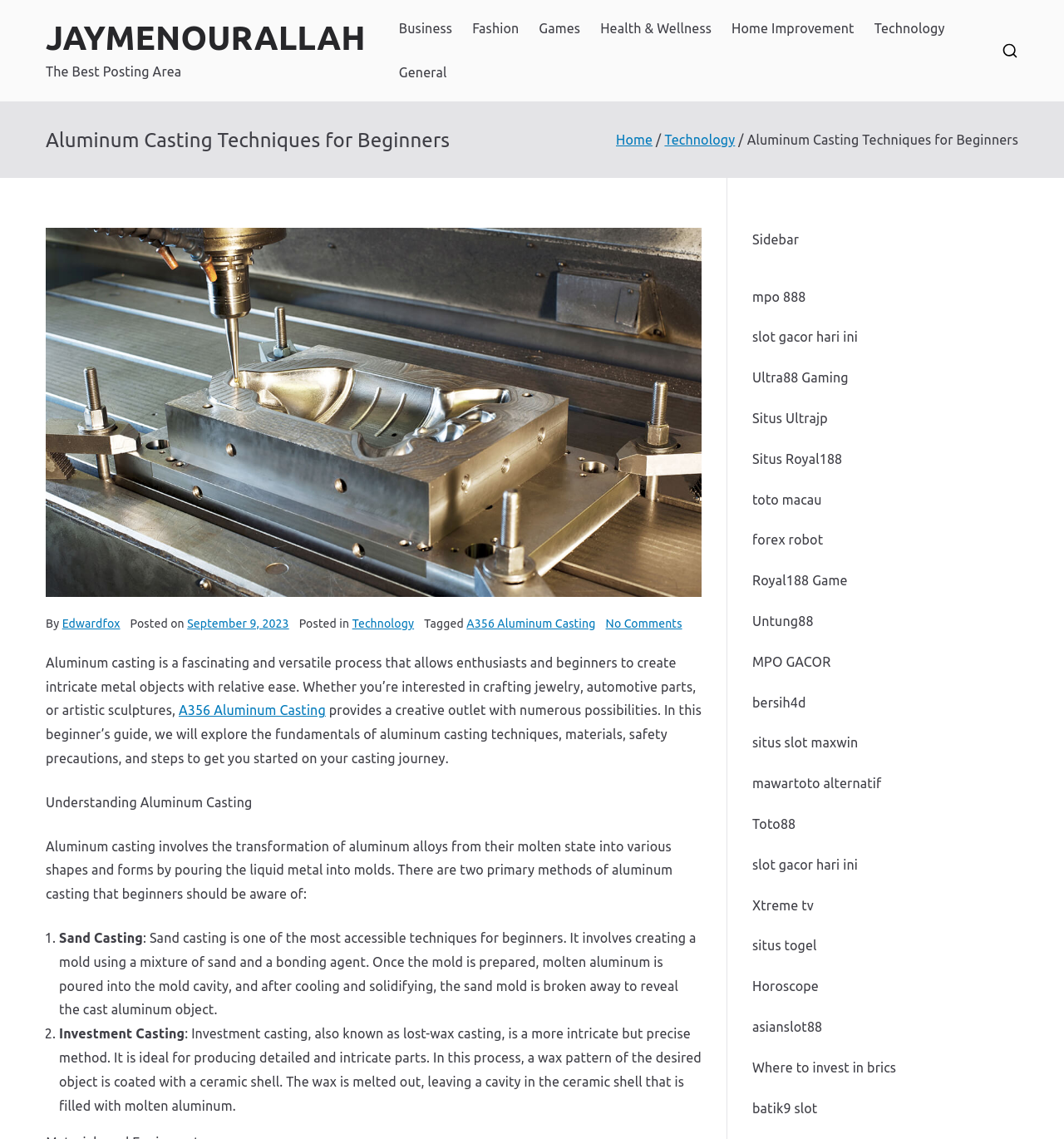Describe in detail what you see on the webpage.

The webpage is about aluminum casting techniques for beginners. At the top, there is a header section with a link to "JAYMENOURALLAH" and a static text "The Best Posting Area". Below this, there are several links to different categories such as "Business", "Fashion", "Games", and more, arranged horizontally across the page.

The main content of the webpage is divided into sections. The first section has a heading "Aluminum Casting Techniques for Beginners" and a navigation breadcrumb trail showing the path "Home > Technology > Aluminum Casting Techniques for Beginners". Below this, there is a section with information about the author, "Edwardfox", and the date of posting, "September 9, 2023".

The main article starts with an introduction to aluminum casting, describing it as a fascinating and versatile process. The text is divided into sections, with headings such as "Understanding Aluminum Casting" and "Aluminum casting involves...". The article explains the two primary methods of aluminum casting, sand casting and investment casting, with detailed descriptions and steps involved in each process.

On the right side of the page, there is a sidebar with a heading "Sidebar" and several links to external websites, including online gaming sites, forex trading platforms, and horoscope websites. These links are arranged vertically and take up a significant portion of the sidebar.

Overall, the webpage is focused on providing information and guidance on aluminum casting techniques for beginners, with a clear and organized structure and relevant content.